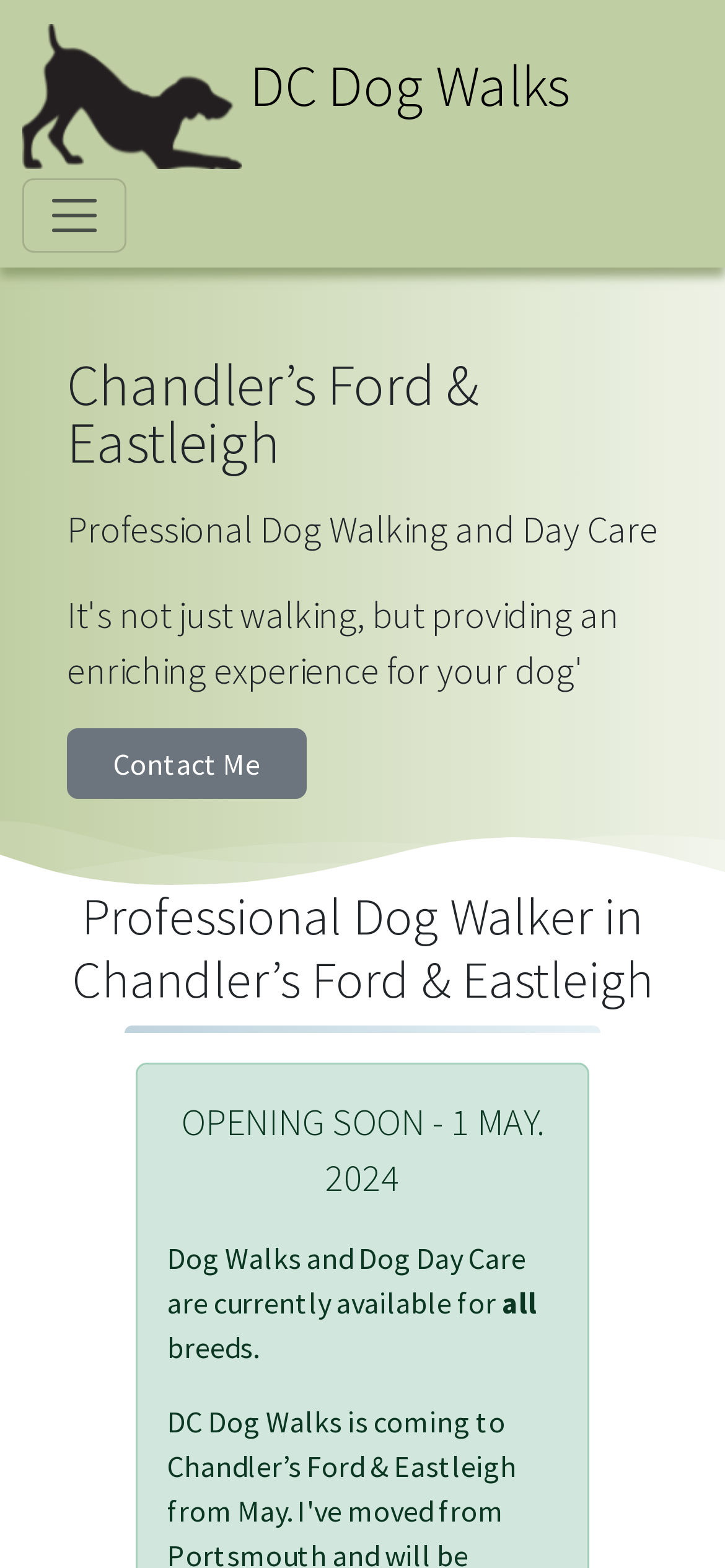Identify the first-level heading on the webpage and generate its text content.

Professional Dog Walker in Chandler’s Ford & Eastleigh